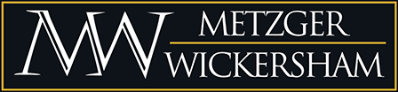What type of cases does the law firm specialize in?
Answer the question with a single word or phrase by looking at the picture.

Personal injury and insurance claims